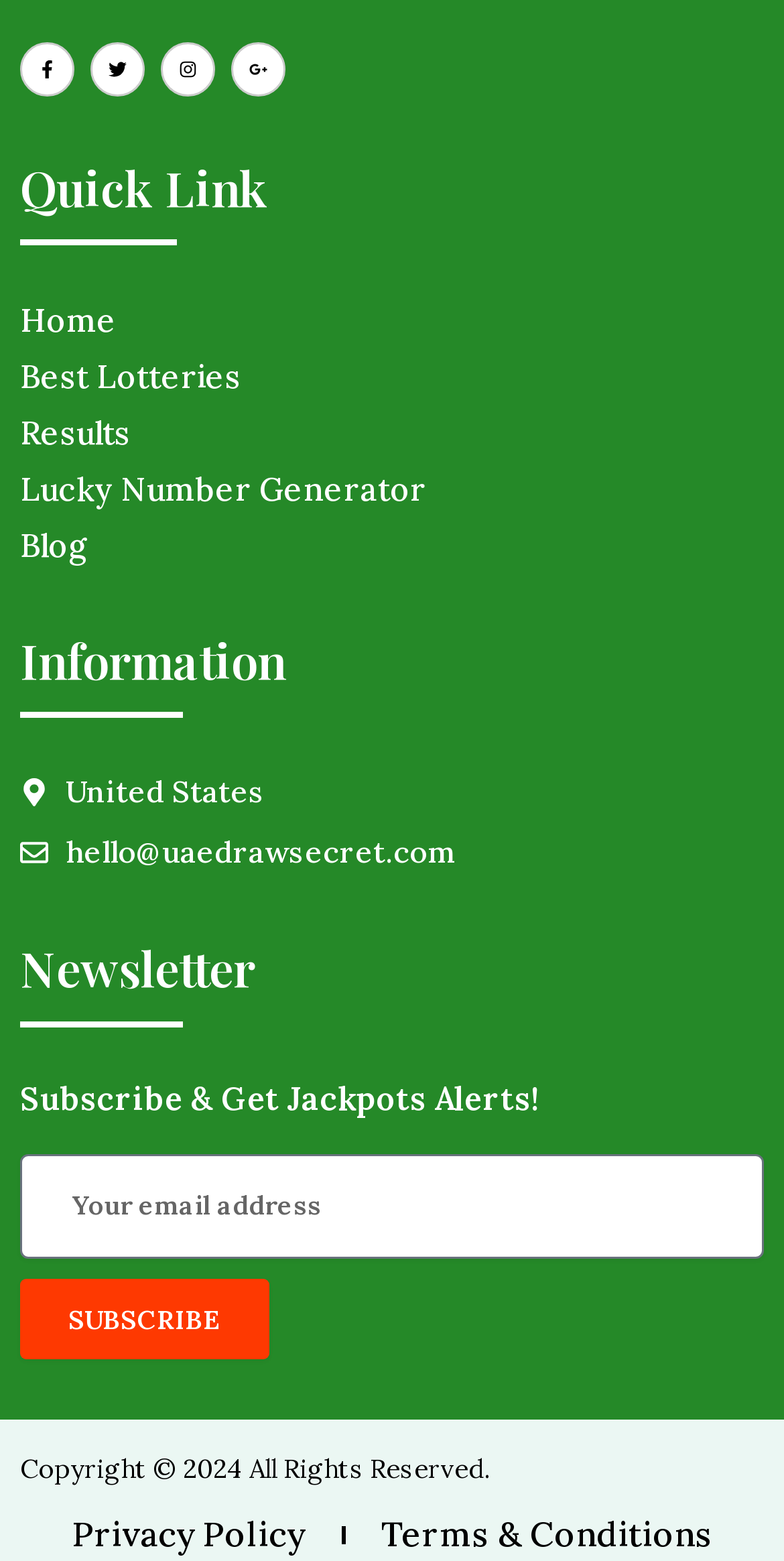Identify the bounding box coordinates of the specific part of the webpage to click to complete this instruction: "Subscribe to the newsletter".

[0.026, 0.82, 0.344, 0.871]